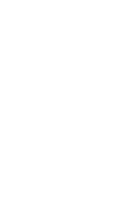Offer a detailed explanation of what is depicted in the image.

The image displays the cover of the eBook "Tom Sawyer," a classic work of literature by Mark Twain. It features a simple yet striking design, embodied in a silhouette style that often emphasizes the adventurous spirit of the story. This particular eBook, categorized under the literary genre, is part of a collection of works by the same author. Alongside it, other eBooks like "Der Kurier des Zaren" and "Reise zum Mittelpunkt der Erde" can also be found, highlighting a diverse selection for readers interested in various narratives. This eBook is published by DIGICAT and will be available on November 15, 2023.